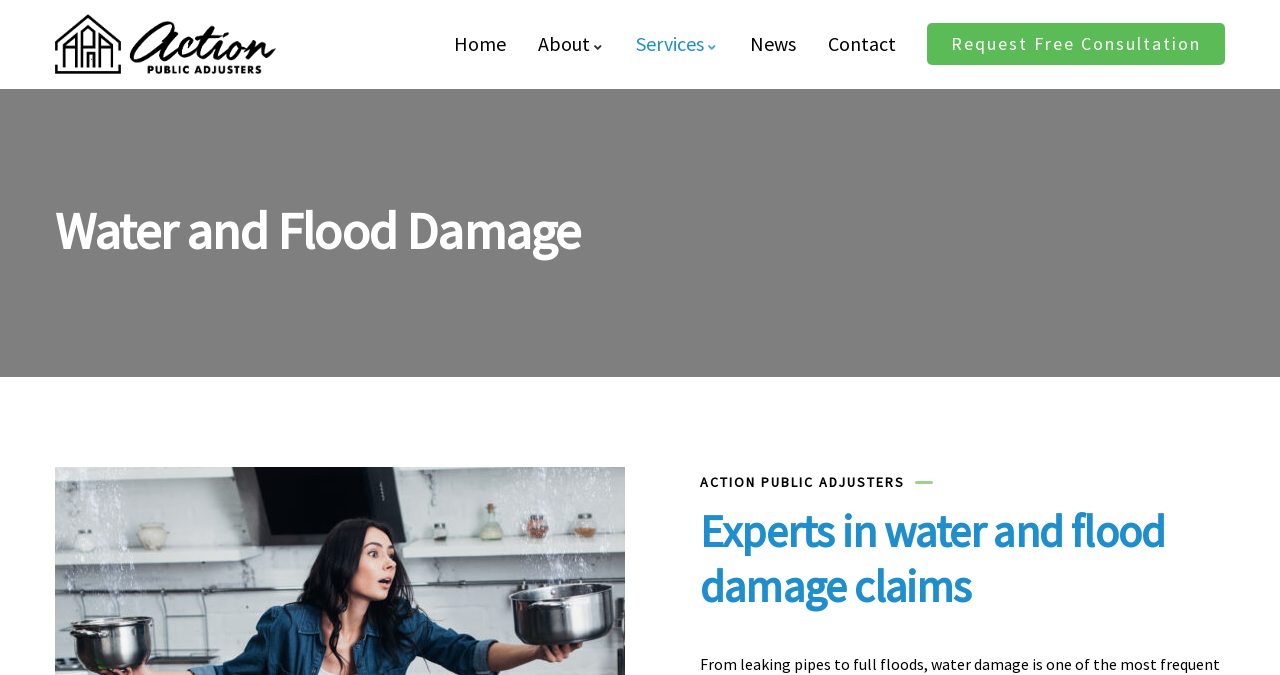What is the company name?
Using the image, elaborate on the answer with as much detail as possible.

I found the company name by looking at the static text element 'ACTION PUBLIC ADJUSTERS' located at [0.547, 0.701, 0.707, 0.727]. This text is likely to be the company name as it is prominently displayed on the webpage.